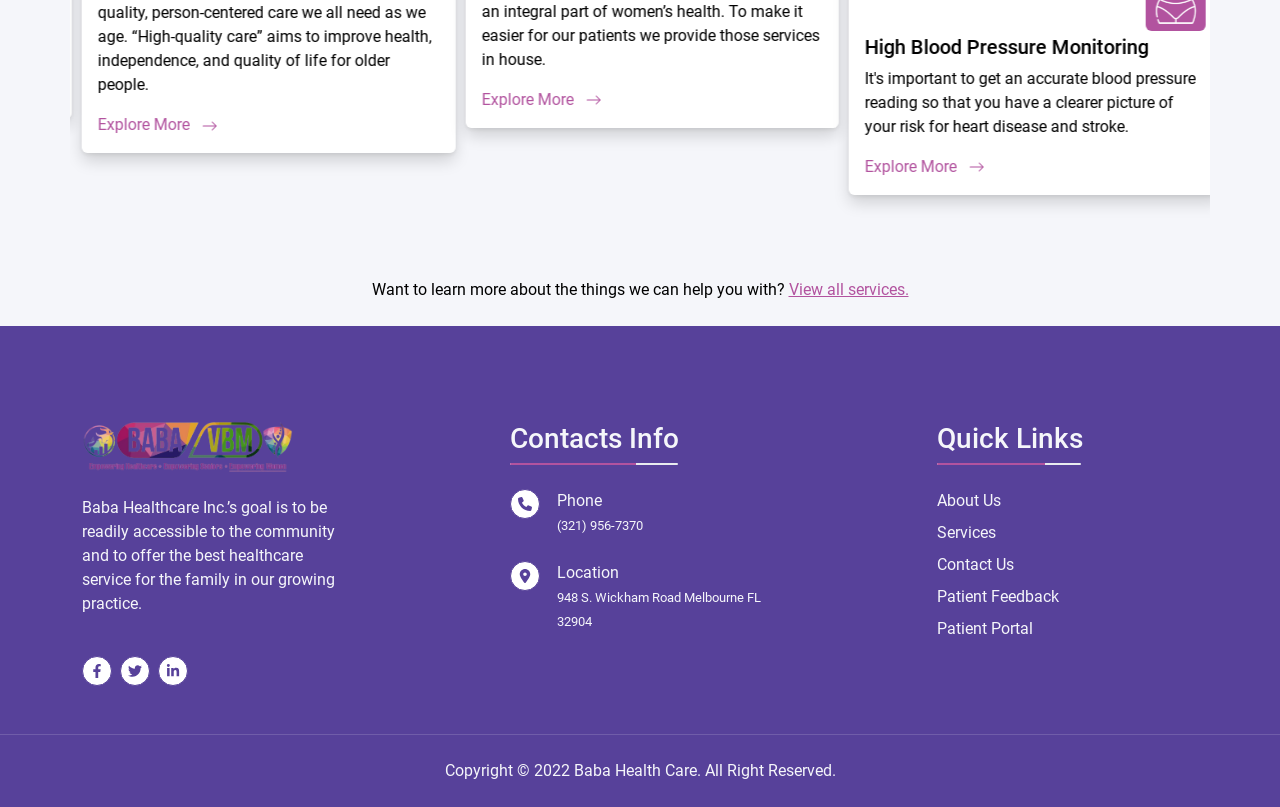What is the address of Baba Healthcare?
Please answer the question with as much detail and depth as you can.

This answer can be obtained by finding the static text element that contains the address, which is located below the 'Location' label in the 'Contacts Info' section.